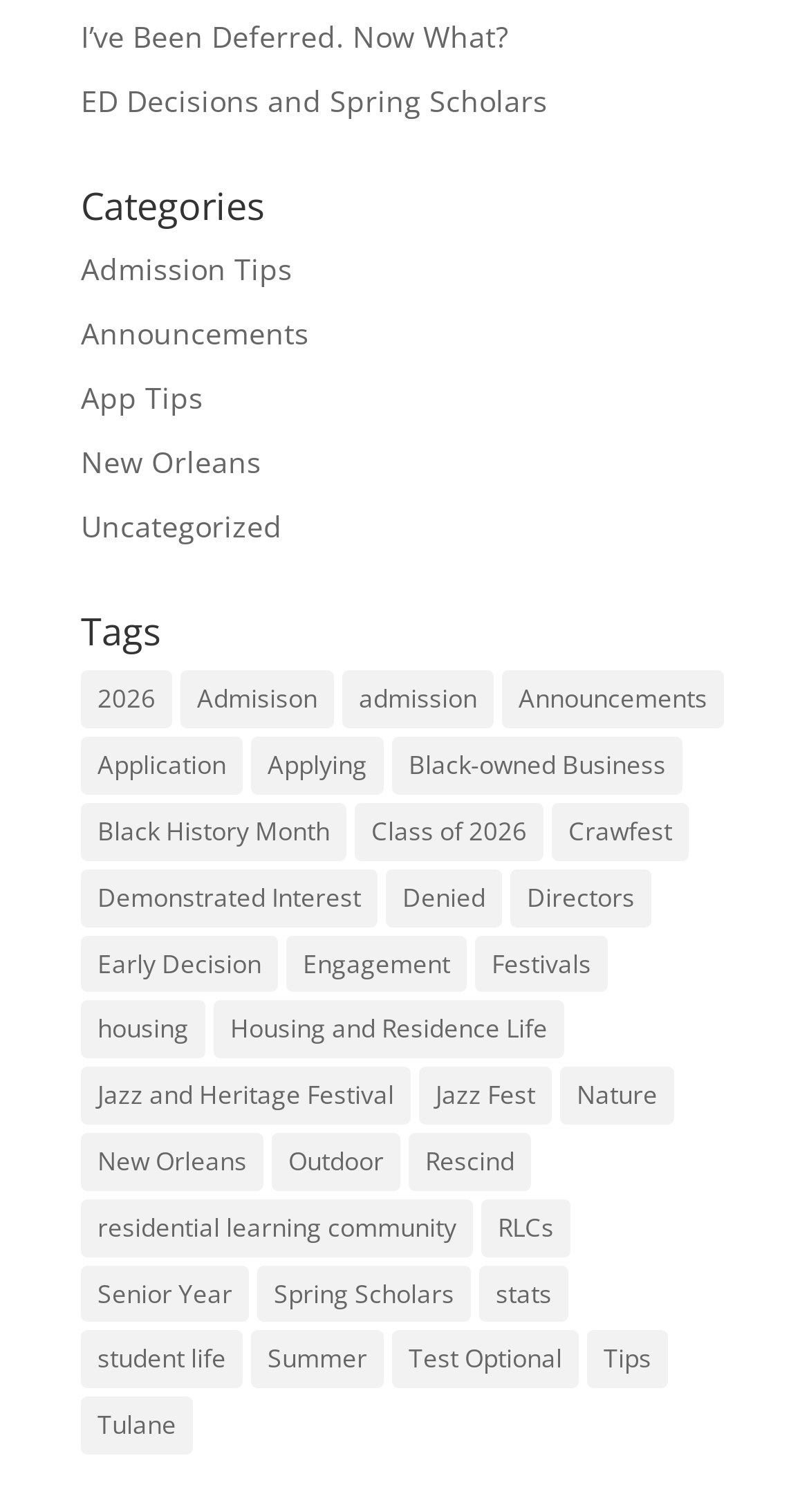Identify the coordinates of the bounding box for the element that must be clicked to accomplish the instruction: "Click on 'I’ve Been Deferred. Now What?' link".

[0.1, 0.011, 0.628, 0.037]